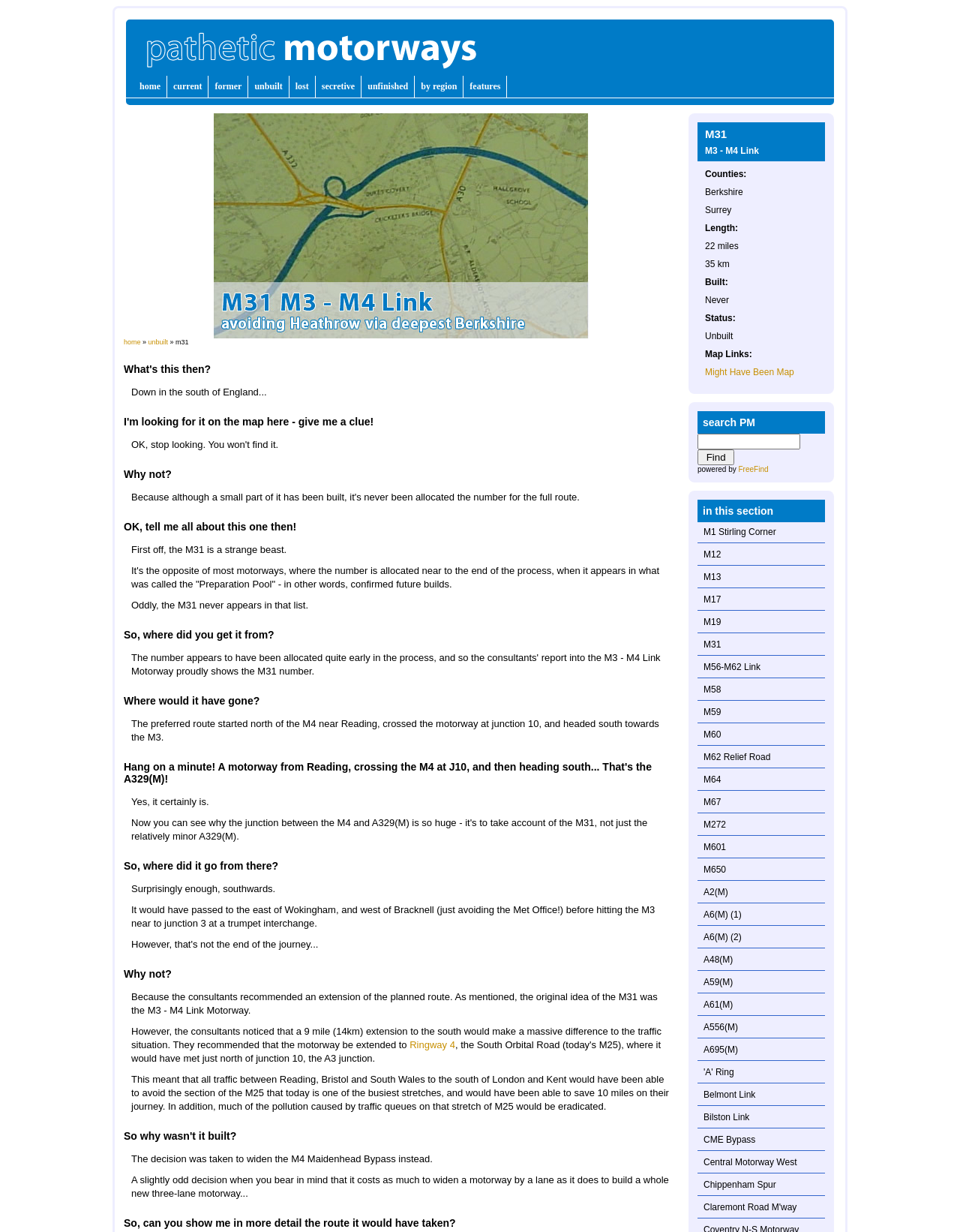What is the name of the motorway being described?
Based on the image, answer the question in a detailed manner.

The webpage is describing a motorway, and the heading 'M31' appears multiple times on the page, indicating that M31 is the motorway being described.